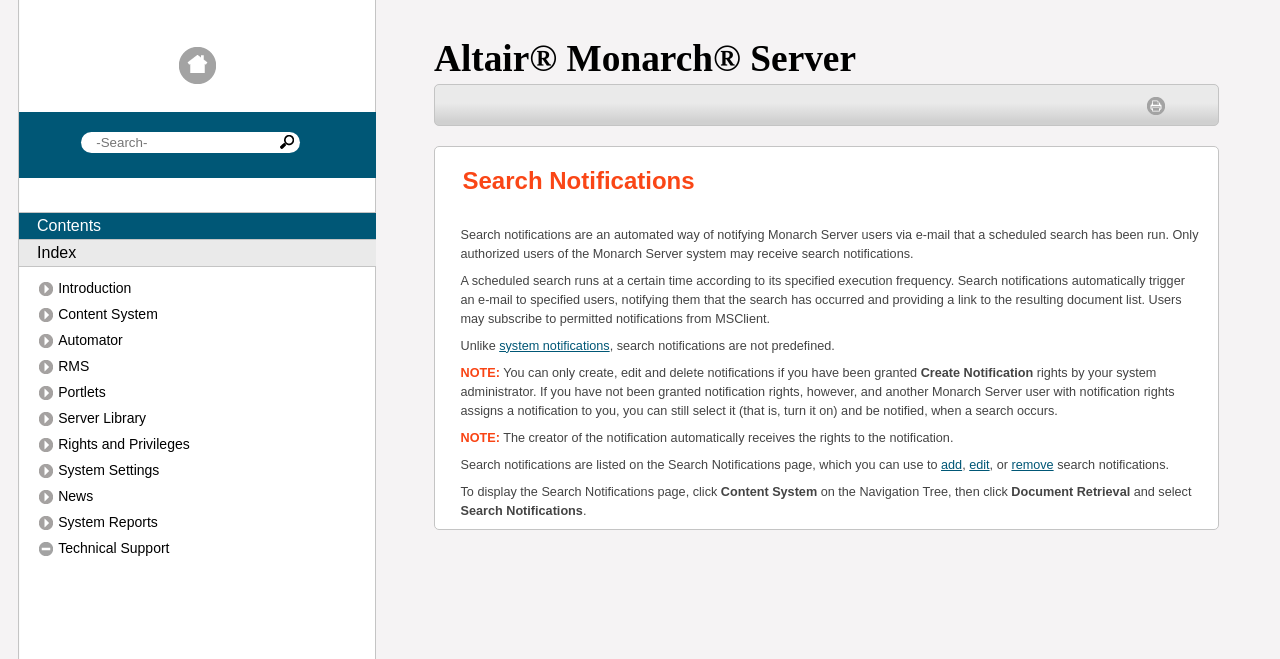Show the bounding box coordinates for the HTML element as described: "System Reports".

[0.031, 0.78, 0.278, 0.81]